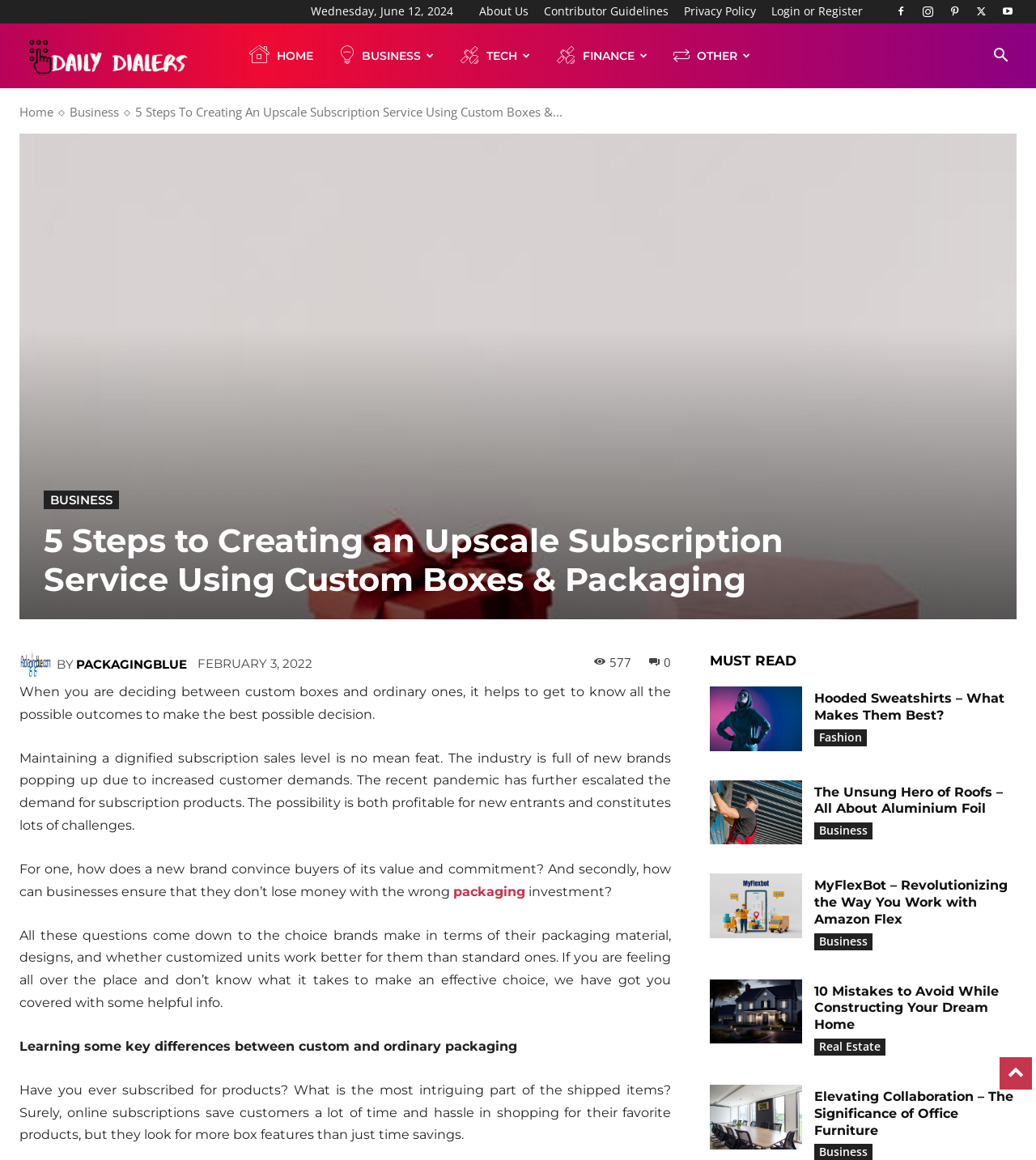Offer a detailed account of what is visible on the webpage.

This webpage is about creating an upscale subscription service using custom boxes. At the top, there are several icons and links, including a search button at the top right corner. Below these icons, there is a horizontal menu with links to "Home", "Business", "Tech", "Finance", and "Other". 

On the left side, there is a vertical menu with links to "Daily Dialers", "Home", "Business", "Tech", "Finance", and "Other". Below this menu, there is a section with a title "5 Steps to Creating an Upscale Subscription Service Using Custom Boxes & Packaging" and a brief description of the article. 

The main content of the webpage is divided into several sections. The first section discusses the importance of custom boxes in subscription services, followed by a section that explains the challenges of new brands in the industry. The next section talks about the key differences between custom and ordinary packaging. 

There are also several links to other articles on the webpage, including "Hooded Sweatshirts – What Makes Them Best?", "The Unsung Hero of Roofs – All About Aluminium Foil", "MyFlexBot – Revolutionizing the Way You Work with Amazon Flex", "10 Mistakes to Avoid While Constructing Your Dream Home", and "Elevating Collaboration – The Significance of Office Furniture". These links are categorized under "MUST READ" and are located at the bottom right corner of the webpage.